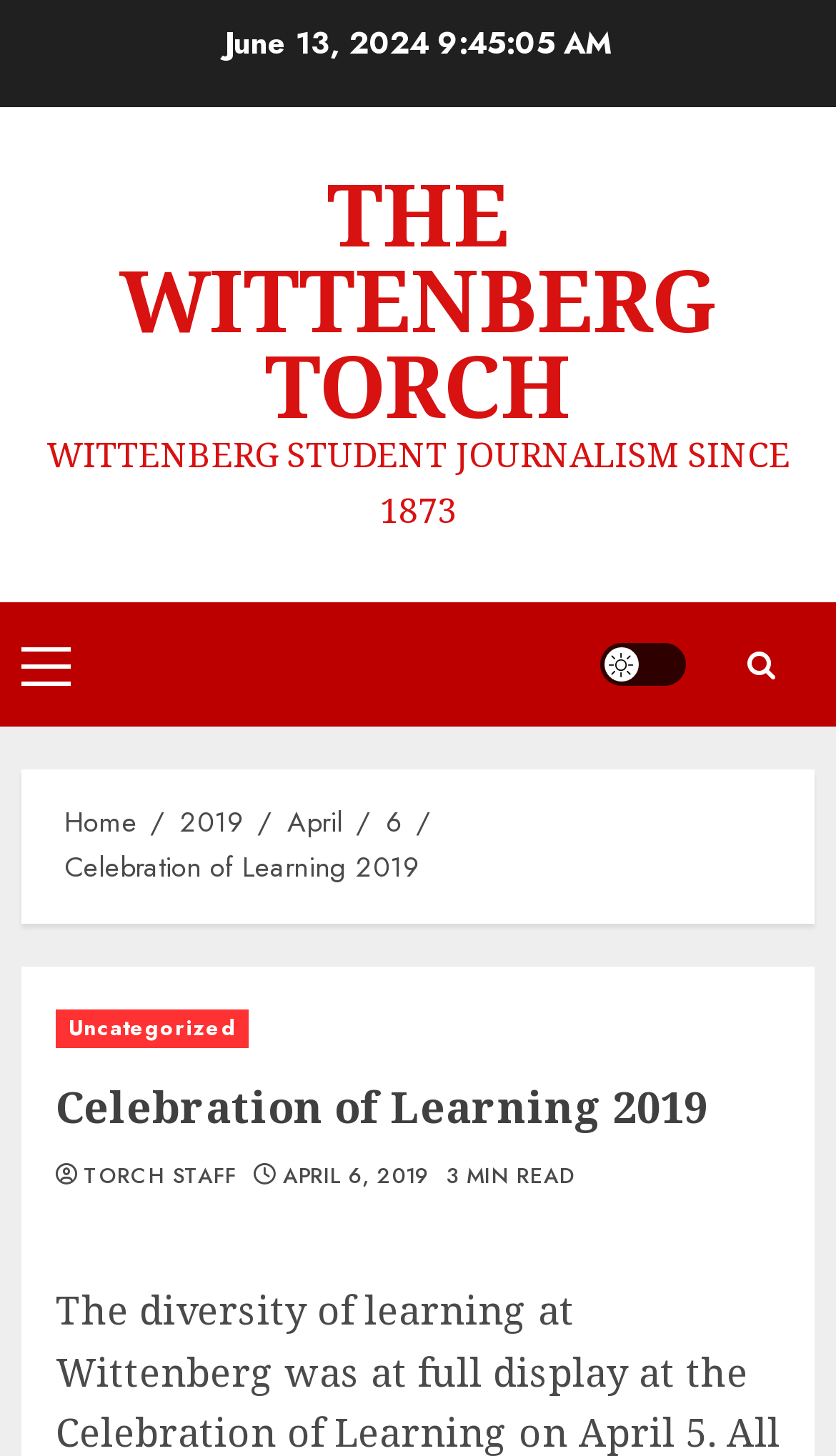What is the date of the article?
Give a detailed and exhaustive answer to the question.

I found the date by looking at the link element with the text 'APRIL 6, 2019' inside the HeaderAsNonLandmark element, which suggests that it is the date of the article.